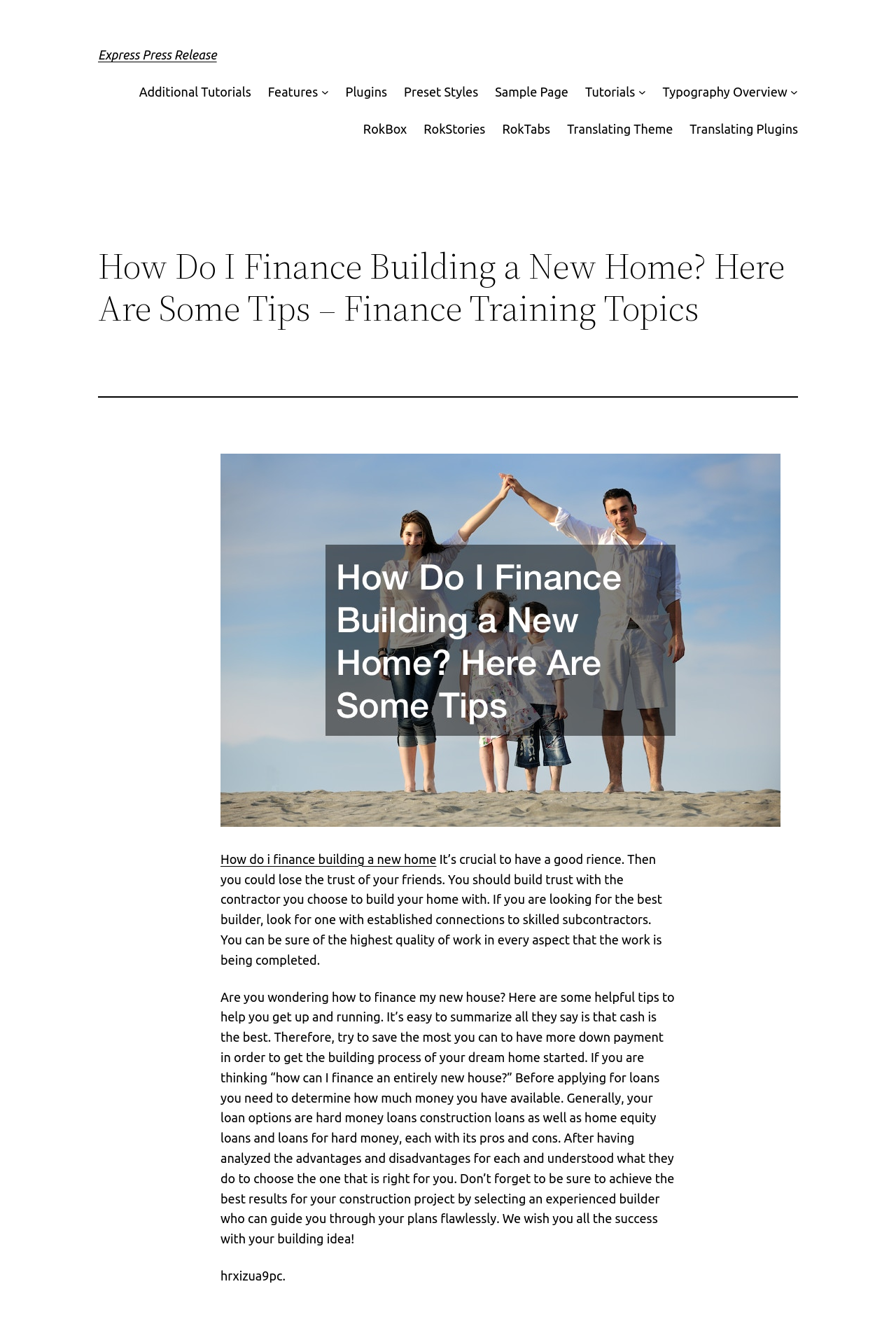Please identify the bounding box coordinates of the area I need to click to accomplish the following instruction: "Click on 'Express Press Release'".

[0.109, 0.036, 0.242, 0.046]